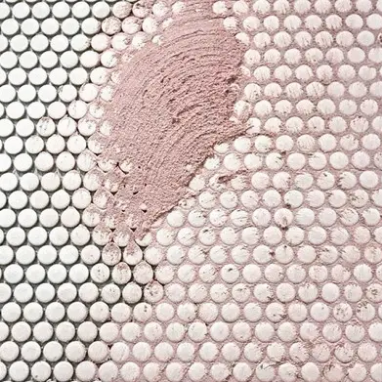Please provide a short answer using a single word or phrase for the question:
What is the color of the grout on the right side?

Pale pink